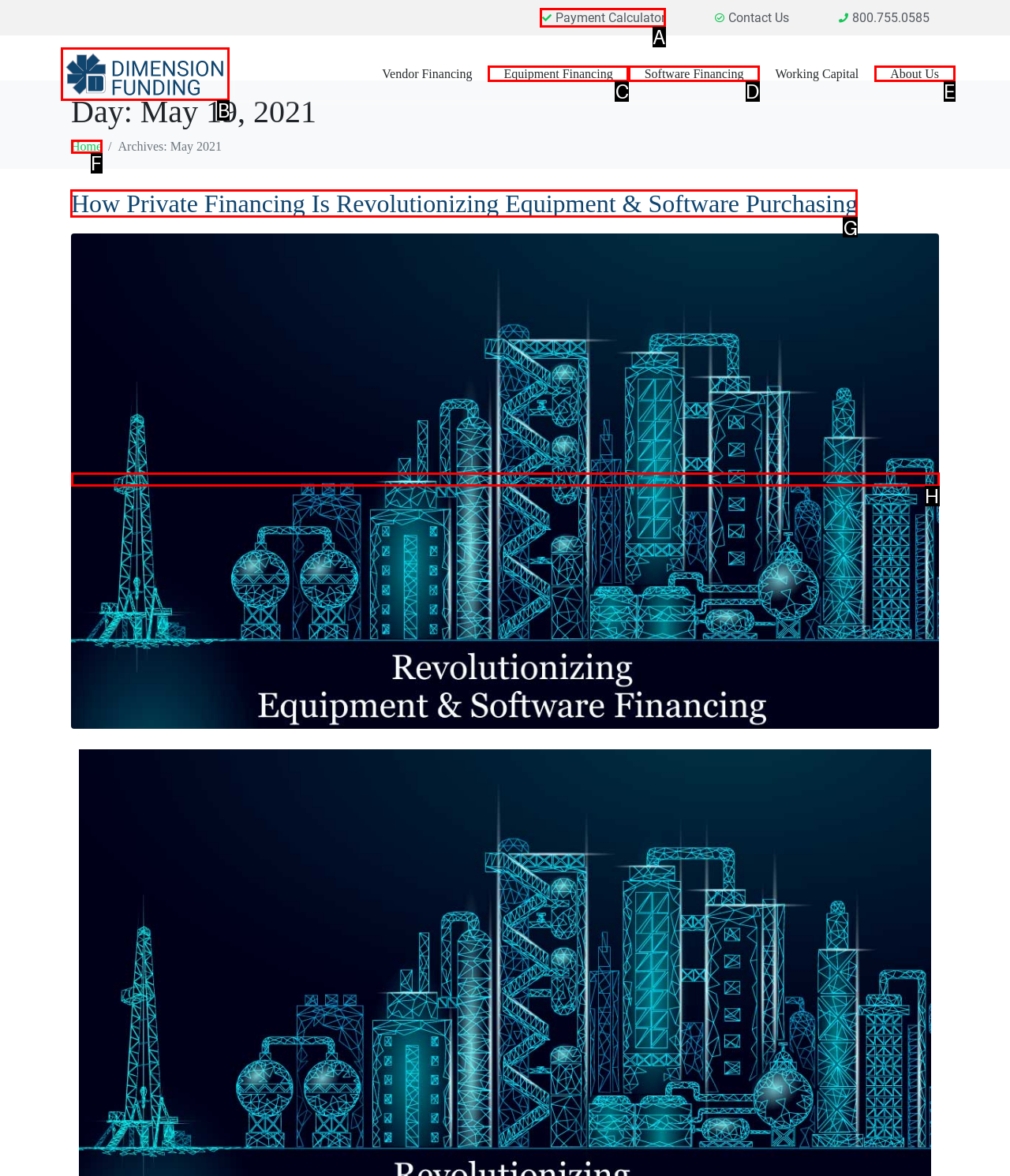What is the letter of the UI element you should click to Switch to English? Provide the letter directly.

None